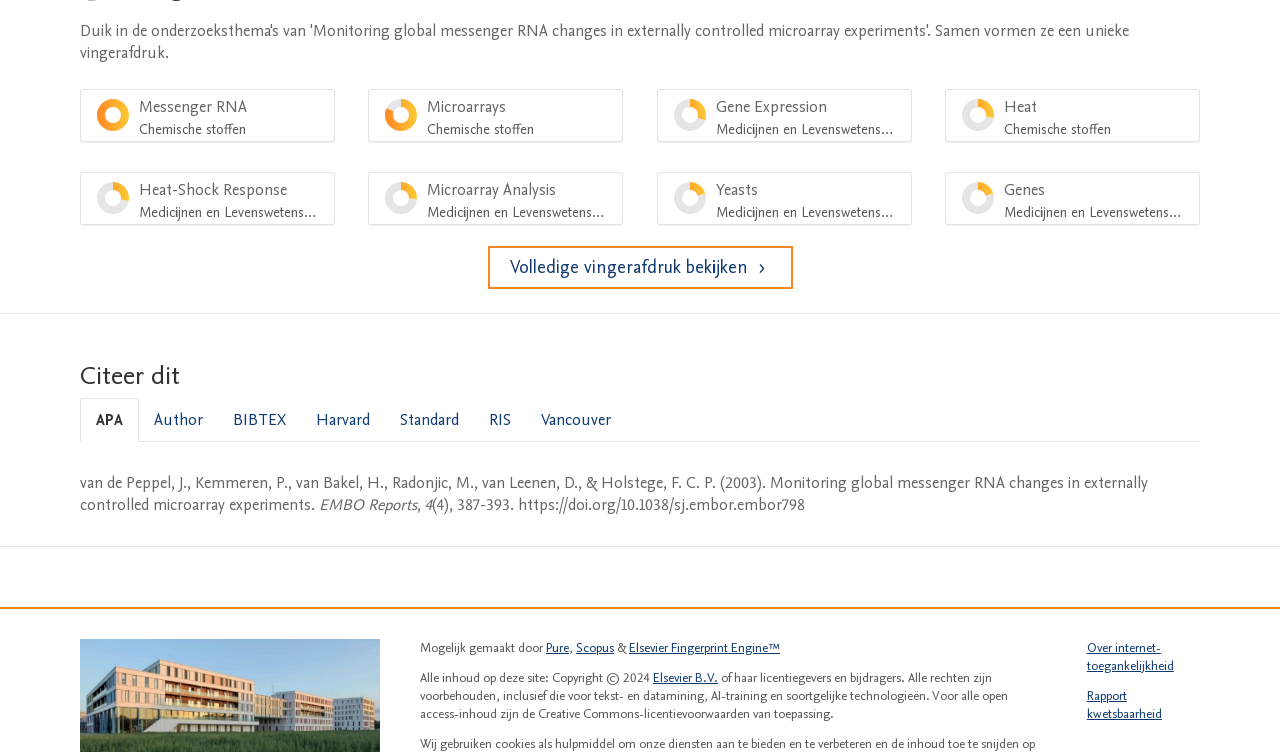Please locate the bounding box coordinates of the element that should be clicked to complete the given instruction: "Check the 'Citeer dit' section".

[0.062, 0.477, 0.938, 0.686]